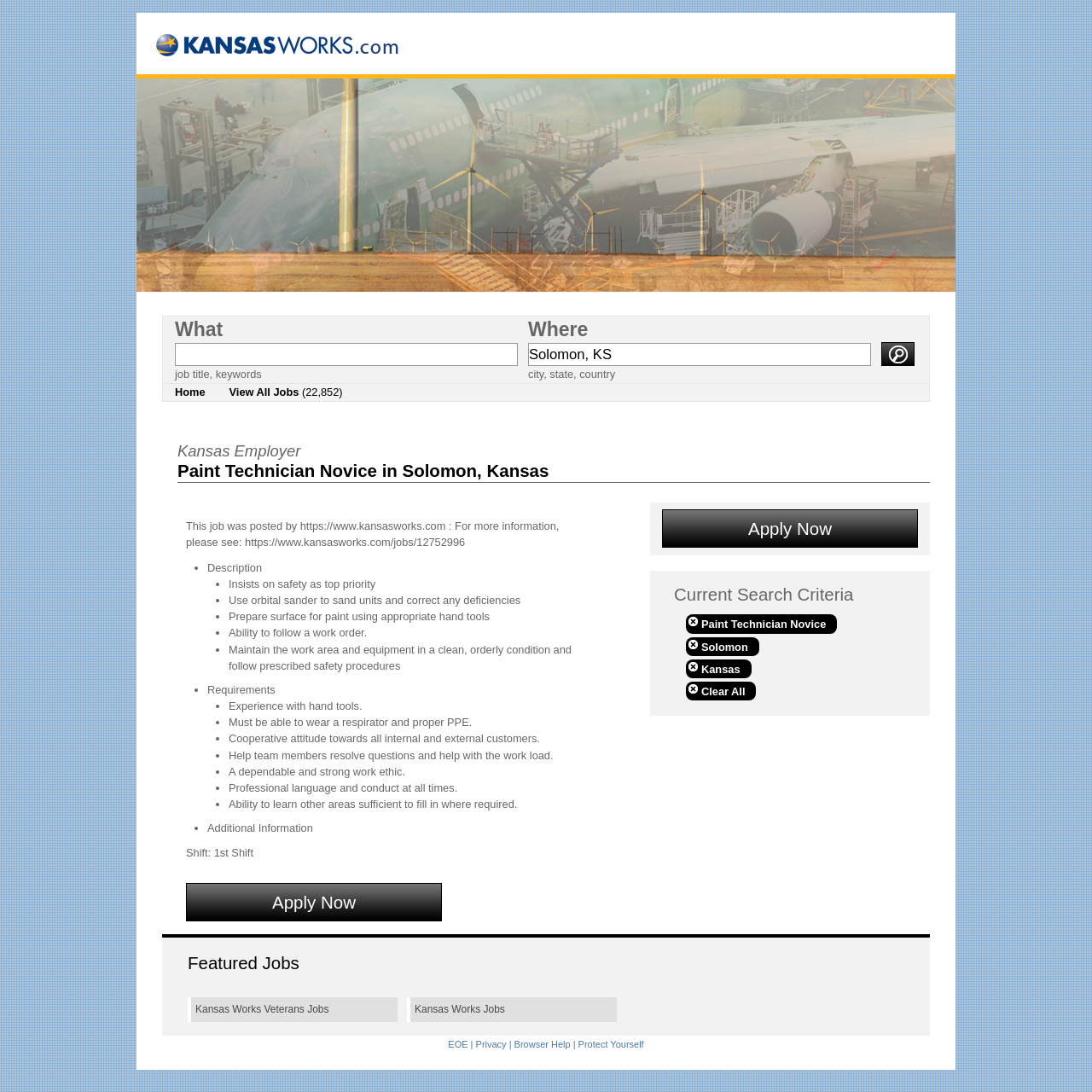Determine the heading of the webpage and extract its text content.

Kansas Works Jobs